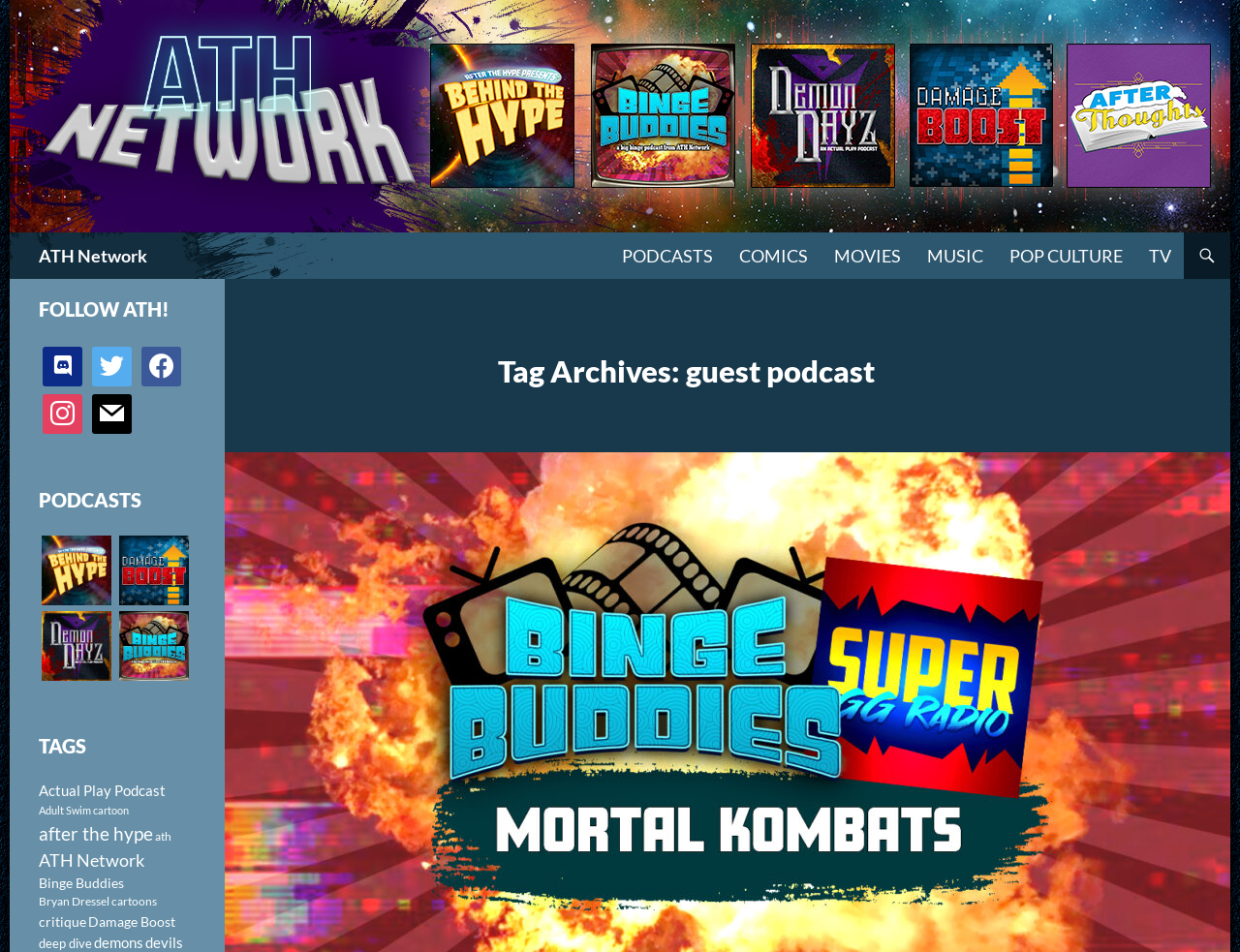What is the category of the podcasts?
Look at the image and respond to the question as thoroughly as possible.

The category of the podcasts is not specific, as there are multiple categories listed, including Actual Play Podcast, Adult Swim cartoon, after the hype, ATH Network, and more.